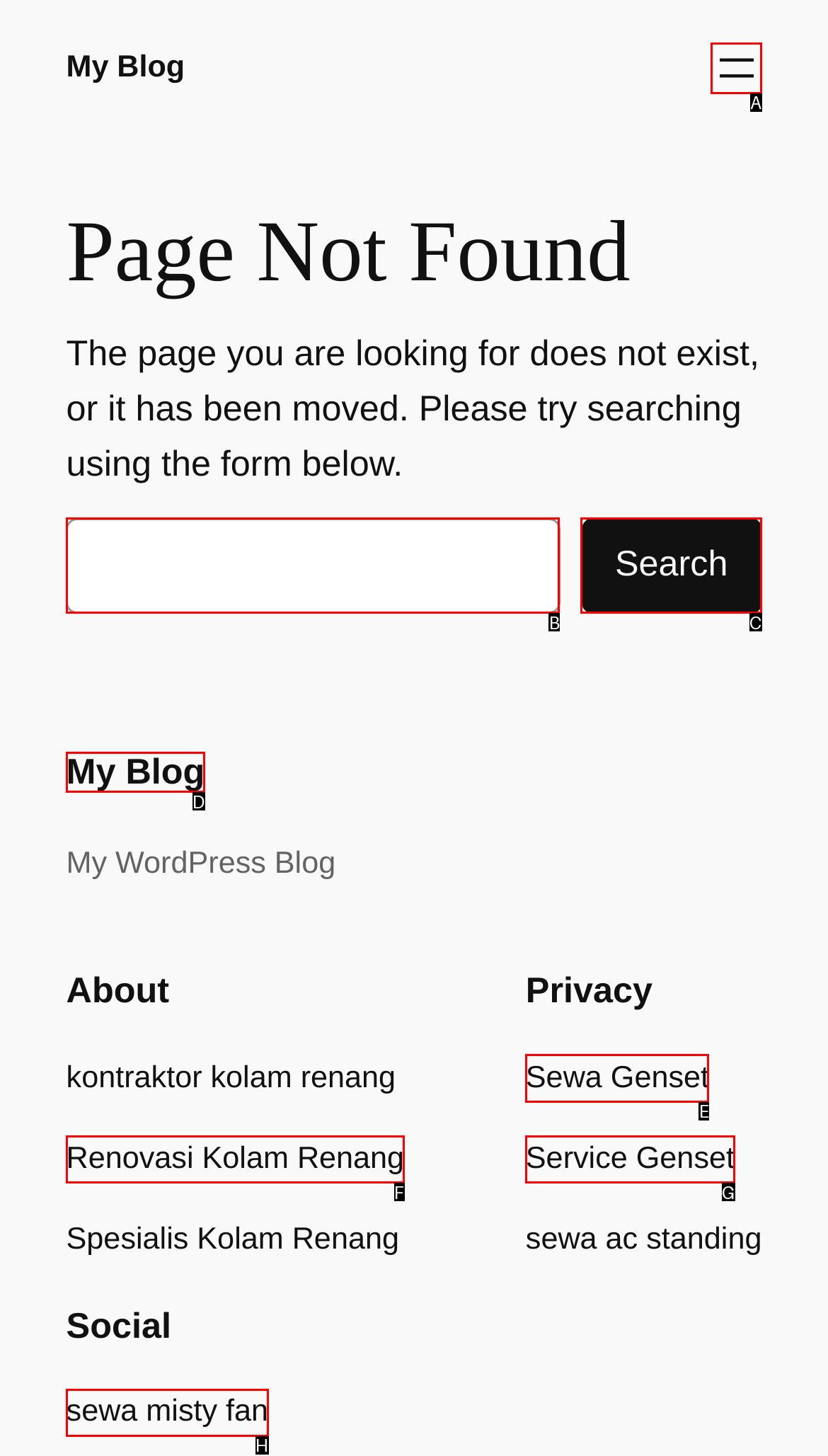Determine the letter of the element I should select to fulfill the following instruction: Click the 'Sewa Genset' link. Just provide the letter.

E